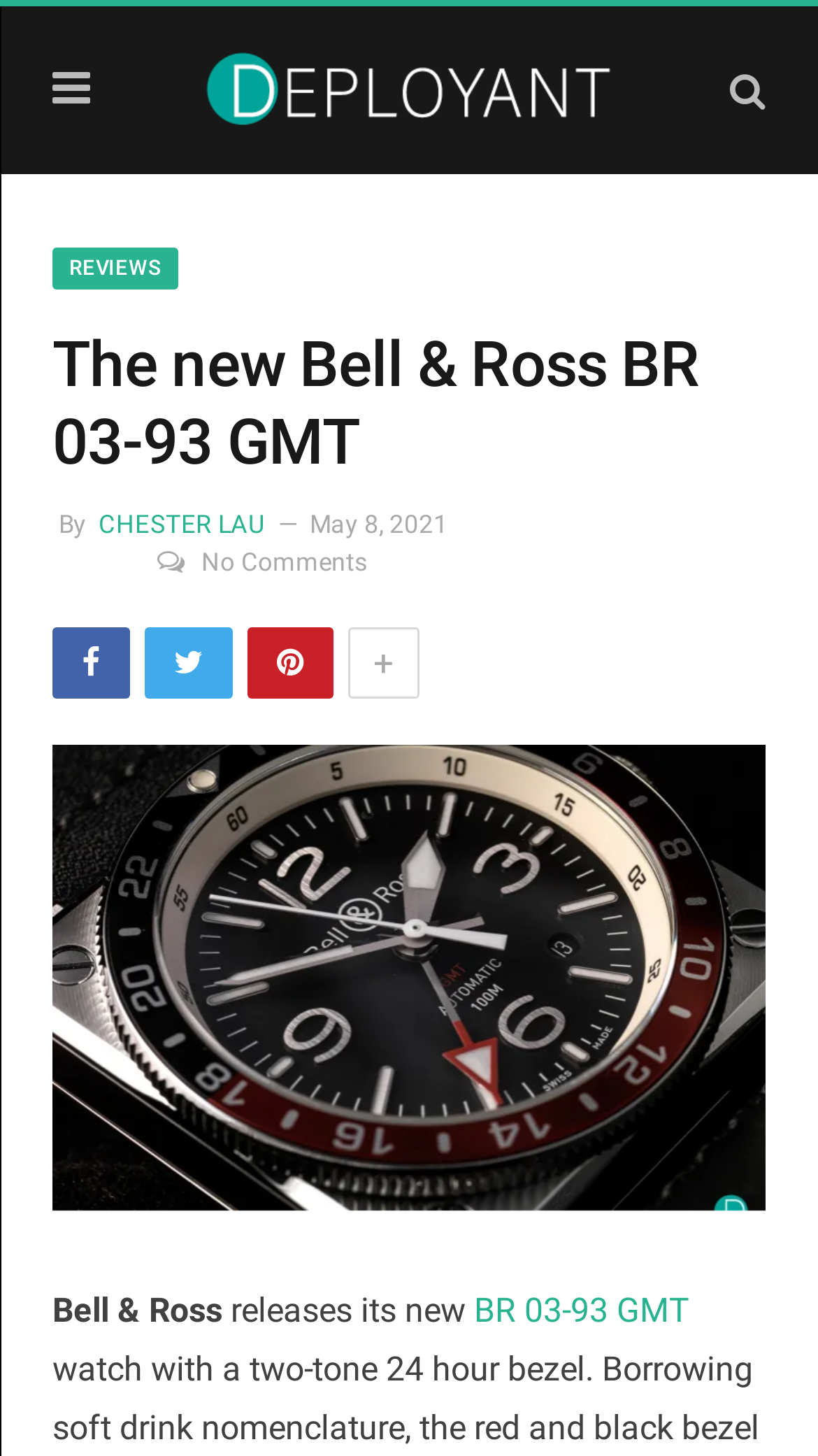Locate the bounding box coordinates of the area that needs to be clicked to fulfill the following instruction: "Zoom in the image". The coordinates should be in the format of four float numbers between 0 and 1, namely [left, top, right, bottom].

[0.064, 0.512, 0.936, 0.832]